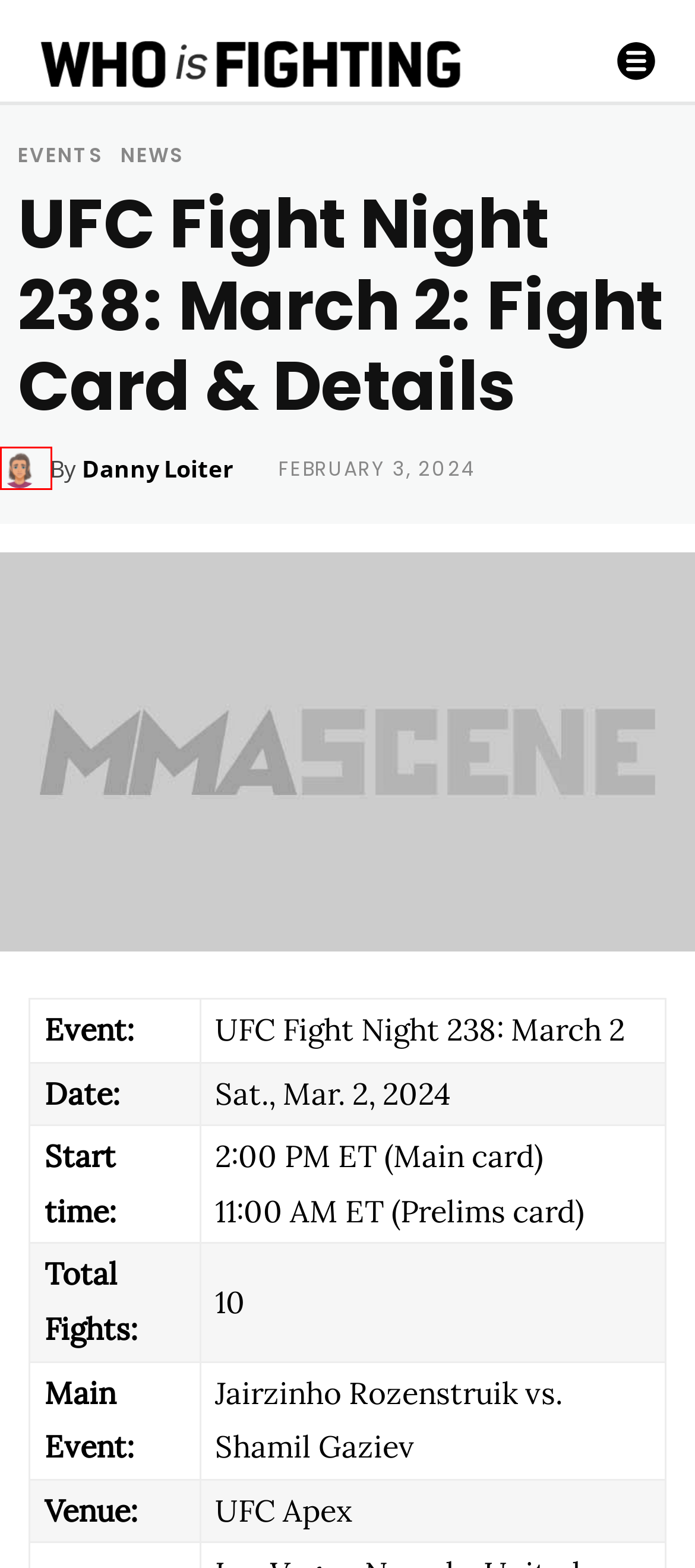Inspect the provided webpage screenshot, concentrating on the element within the red bounding box. Select the description that best represents the new webpage after you click the highlighted element. Here are the candidates:
A. Aug. 10: UFC Fight Night – Fight Card & Details
B. UFC on ESPN 57: Cannonier vs. Imavov – Bonuses & Fighter Payouts
C. Danny Loiter
D. MMA News, Rumors, Fights & MMA Events | WhoIsFighting
E. UFC Fight Night 238 Fight Card – Rozenstruik vs. Gaziev 🎟️
F. MMA & UFC Results, Winners, & Highlights | WhoIsFighting
G. UFC on ESPN 57: Cannonier vs. Imavov – Results & Highlights
H. Tonight's UFC Fight Card & Upcoming MMA Events | WhoIsFighting

C